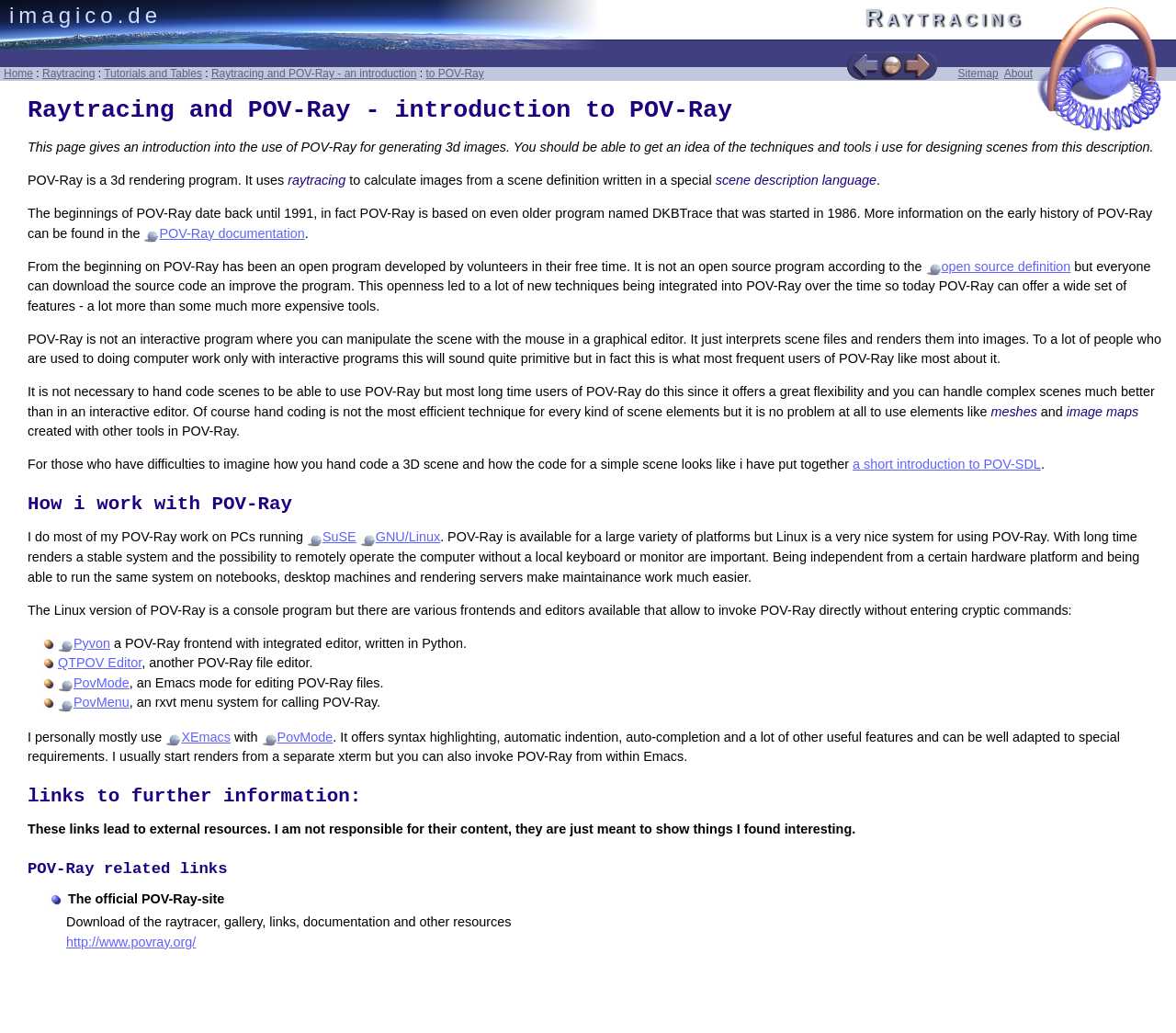Find the bounding box coordinates for the area you need to click to carry out the instruction: "go to the Sitemap". The coordinates should be four float numbers between 0 and 1, indicated as [left, top, right, bottom].

[0.815, 0.065, 0.849, 0.077]